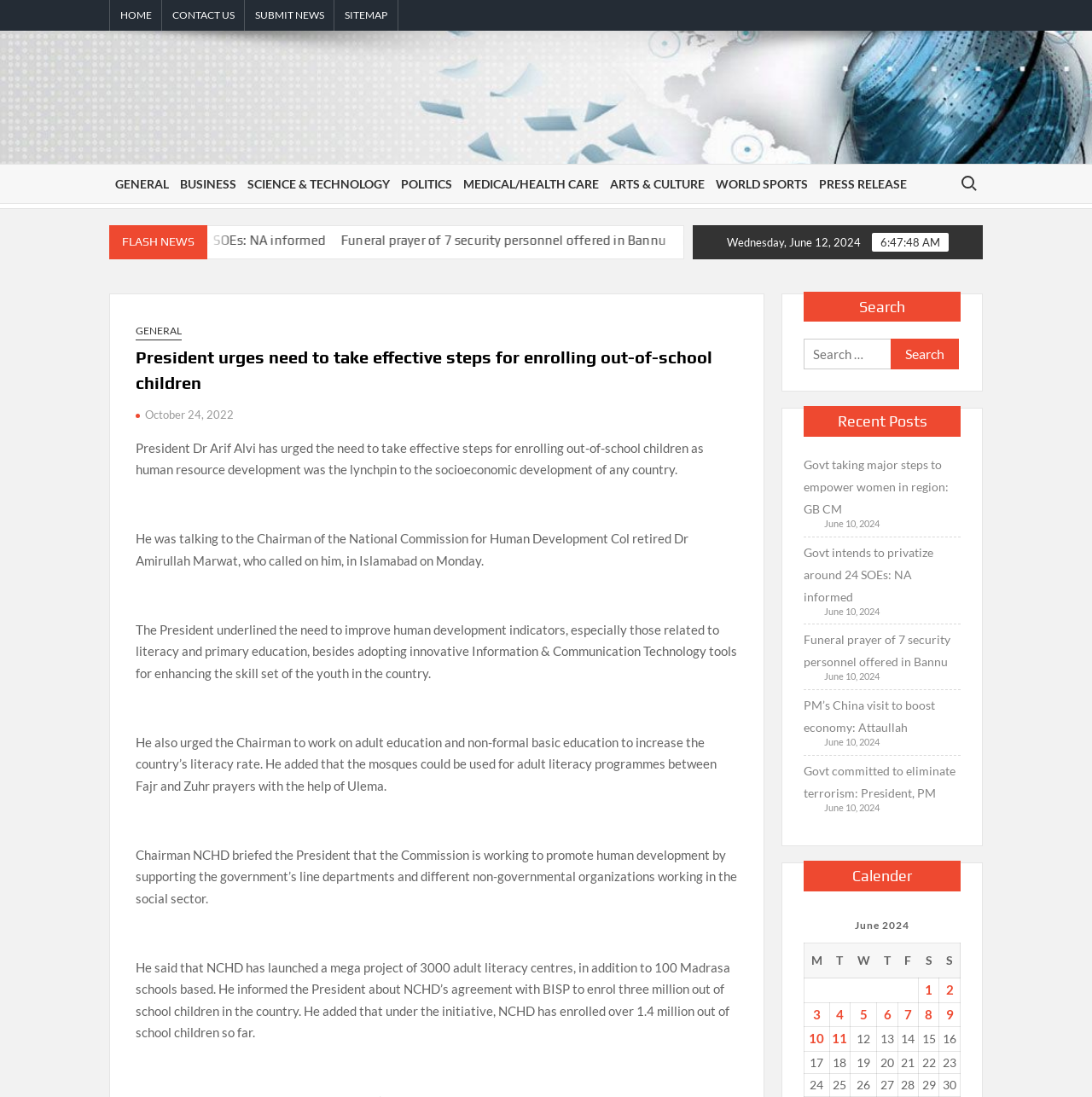Reply to the question below using a single word or brief phrase:
What is the purpose of the National Commission for Human Development?

To promote human development